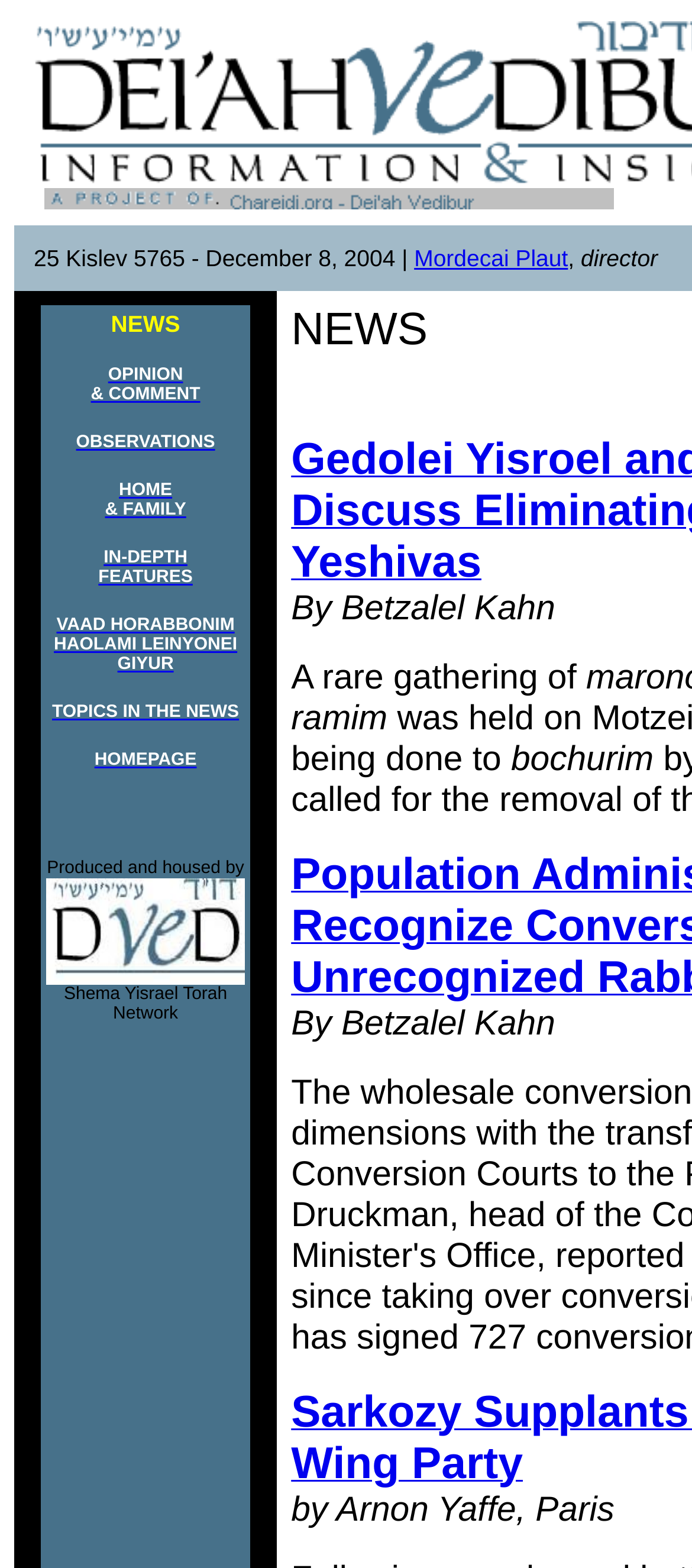Determine the bounding box coordinates of the clickable region to follow the instruction: "Check out the latest TOPICS IN THE NEWS".

[0.075, 0.442, 0.345, 0.462]